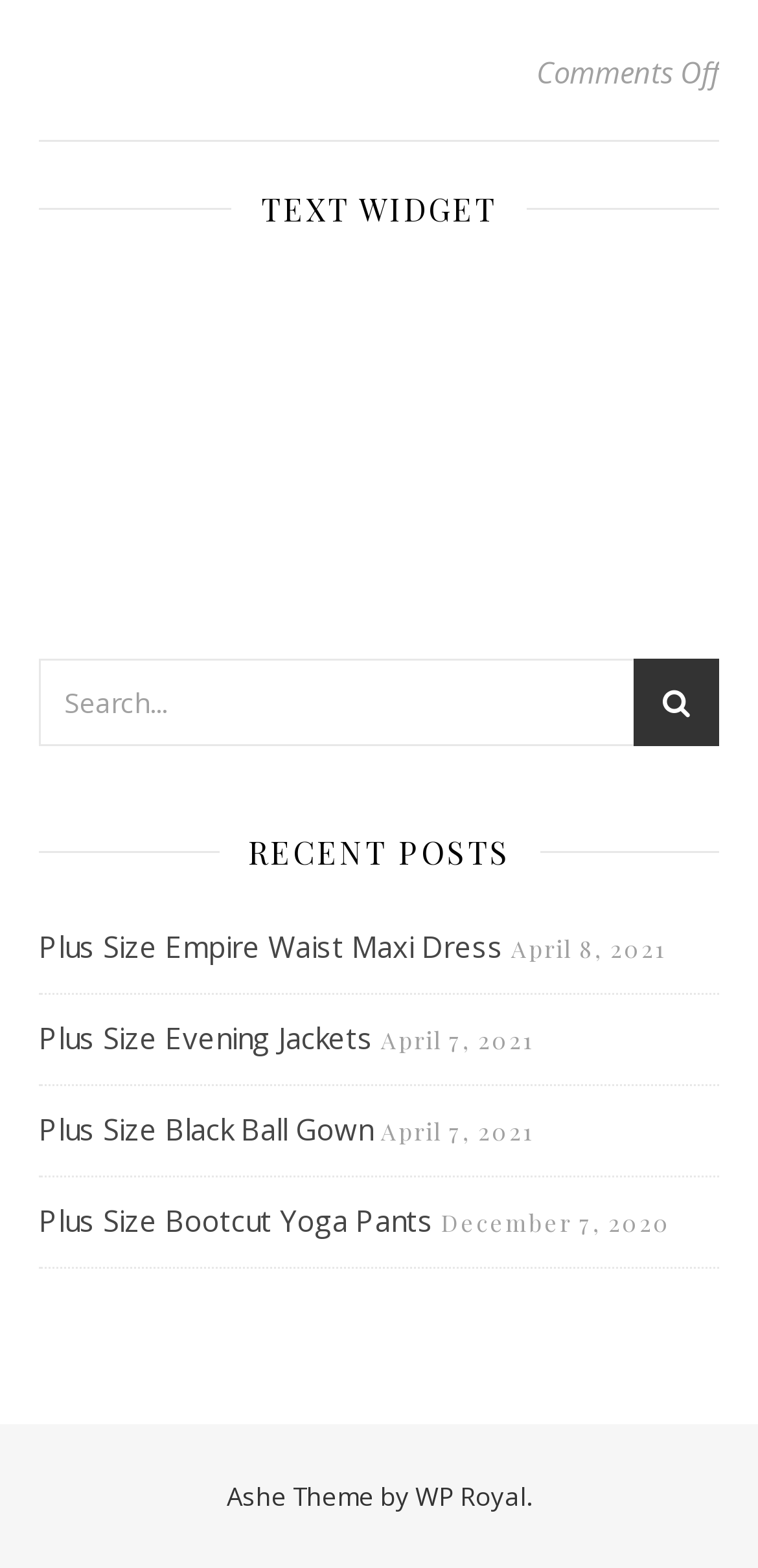Respond to the question below with a single word or phrase: What is the category of the posts listed?

Plus Size